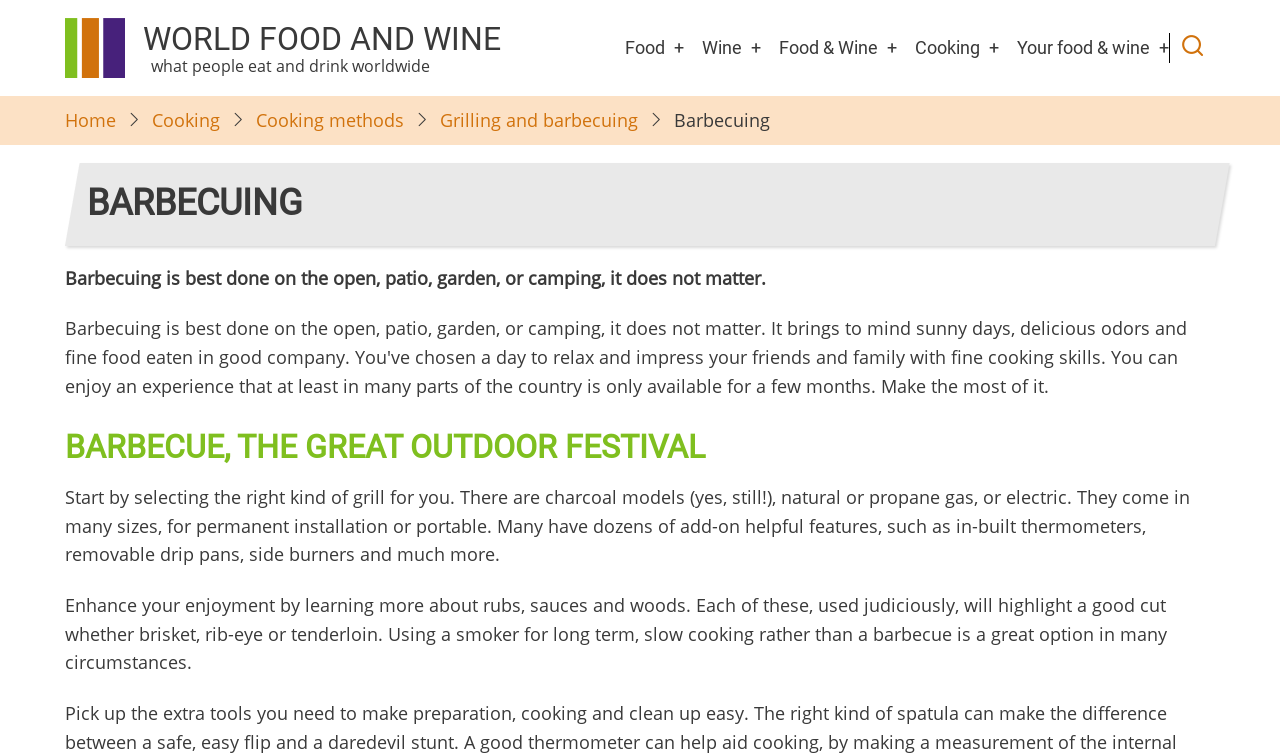Summarize the webpage with a detailed and informative caption.

This webpage is about barbecuing and is part of the World Food and Wine website. At the top left, there is a "Skip to main content" link, followed by a "Home" link with a corresponding image. To the right of these links, the website's title "WORLD FOOD AND WINE" is displayed, along with a tagline "what people eat and drink worldwide".

Below the title, there is a main navigation menu with links to "Food", "Wine", "Food & Wine", "Cooking", and "Your food & wine". On the left side, there are additional links to "Home", "Cooking", "Cooking methods", and "Grilling and barbecuing", with the current page "Barbecuing" highlighted.

The main content of the page is divided into several sections. The first section has a heading "BARBECUING" and contains three paragraphs of text about barbecuing, including tips on selecting the right grill and enhancing the experience with rubs, sauces, and woods.

Below this section, there is a call-to-action to find inspiration from the website's newsletter, followed by a link to "get Fabulous Food and Wine World". The next section has a heading "MORE THAN FOOD AND WINE", followed by headings "FOOD AND WINE STARTER" and "SECTIONS". These sections contain links to various parts of the website, including "Food", "Europe", "Asia", "Africa", and more.

Overall, the webpage is focused on providing information and resources about barbecuing, with links to related topics and other parts of the website.